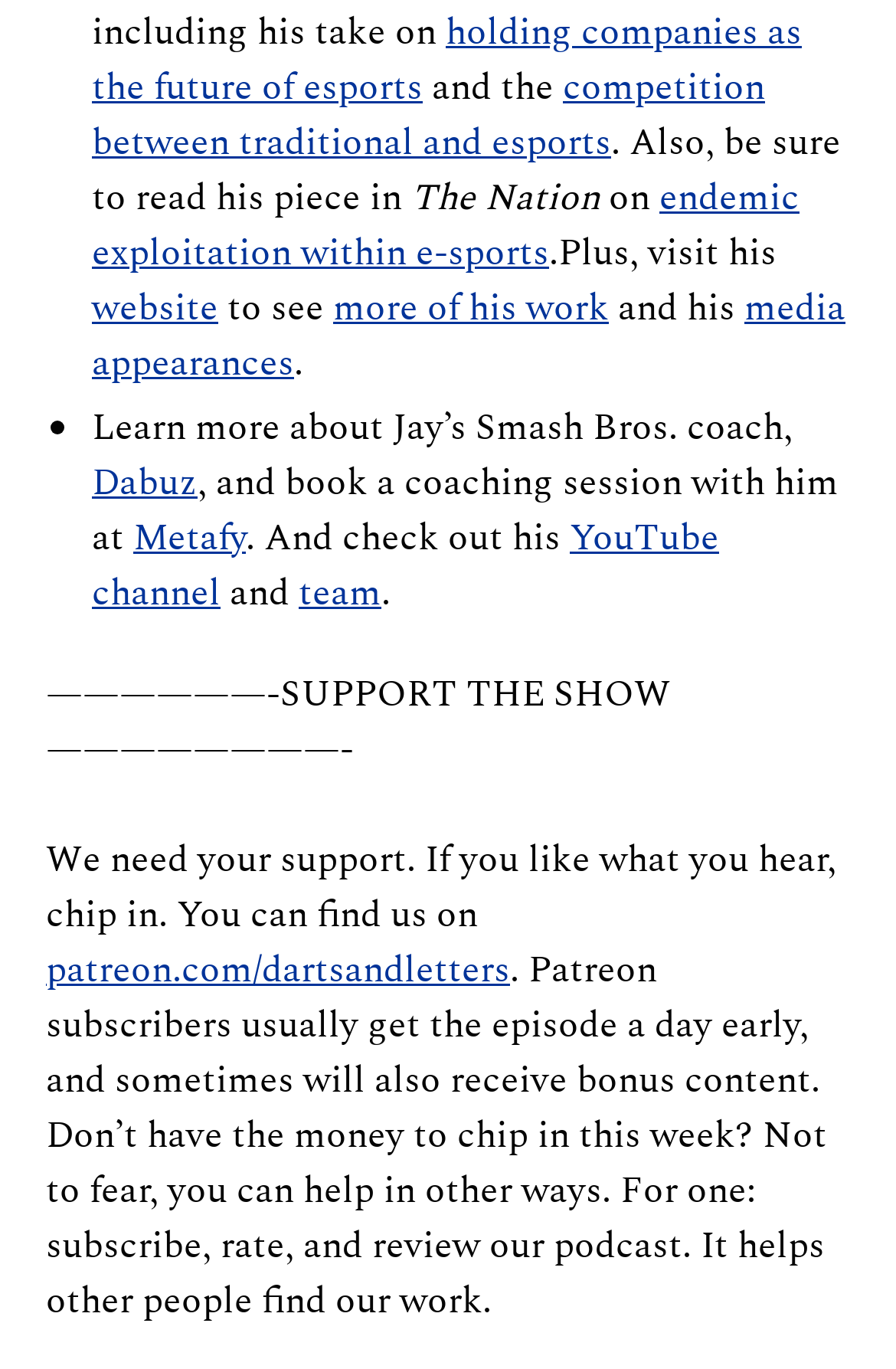Locate the bounding box coordinates of the clickable area to execute the instruction: "learn more about Jay’s Smash Bros. coach". Provide the coordinates as four float numbers between 0 and 1, represented as [left, top, right, bottom].

[0.103, 0.292, 0.885, 0.332]